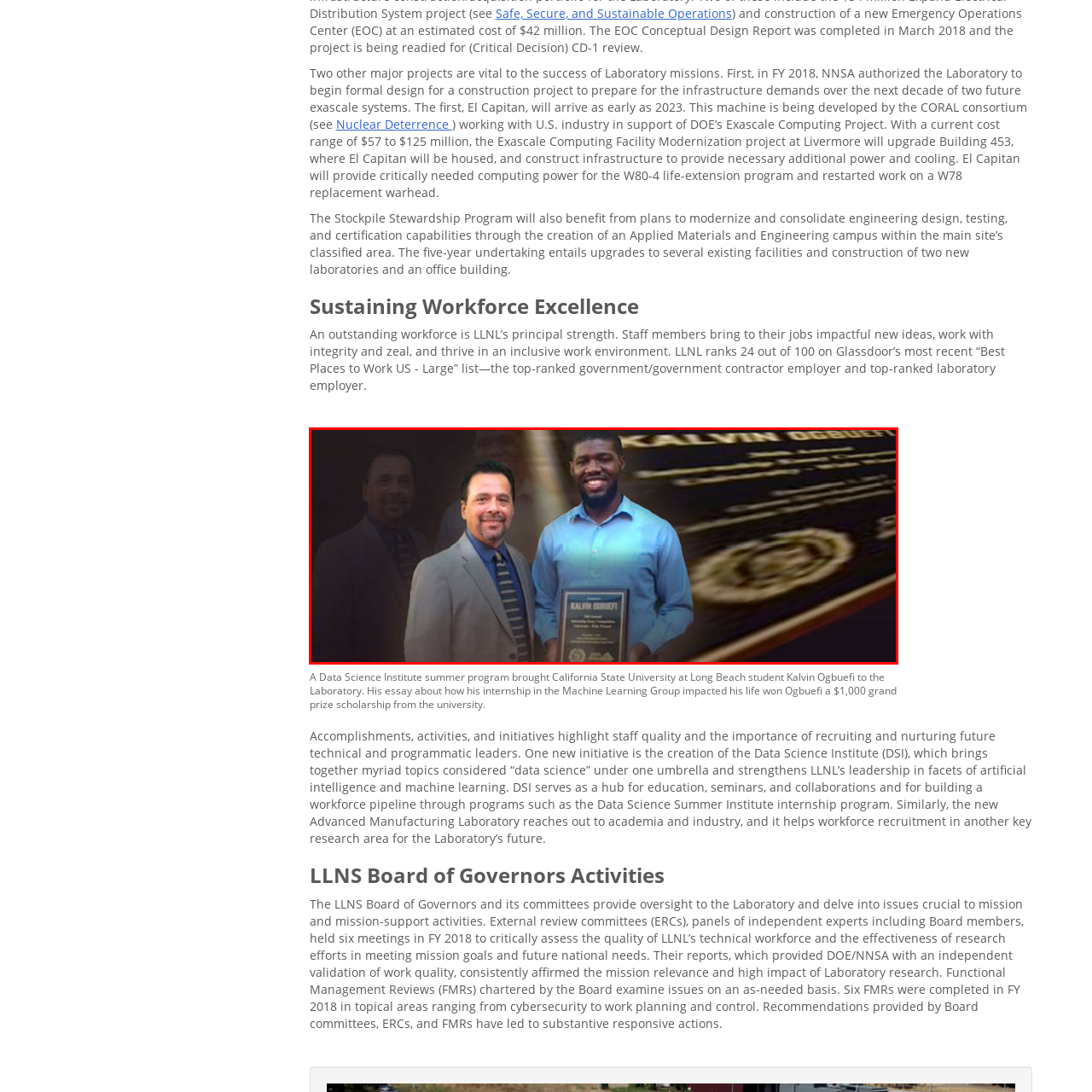Look at the image marked by the red box and respond with a single word or phrase: How much is the grand prize scholarship?

$1,000